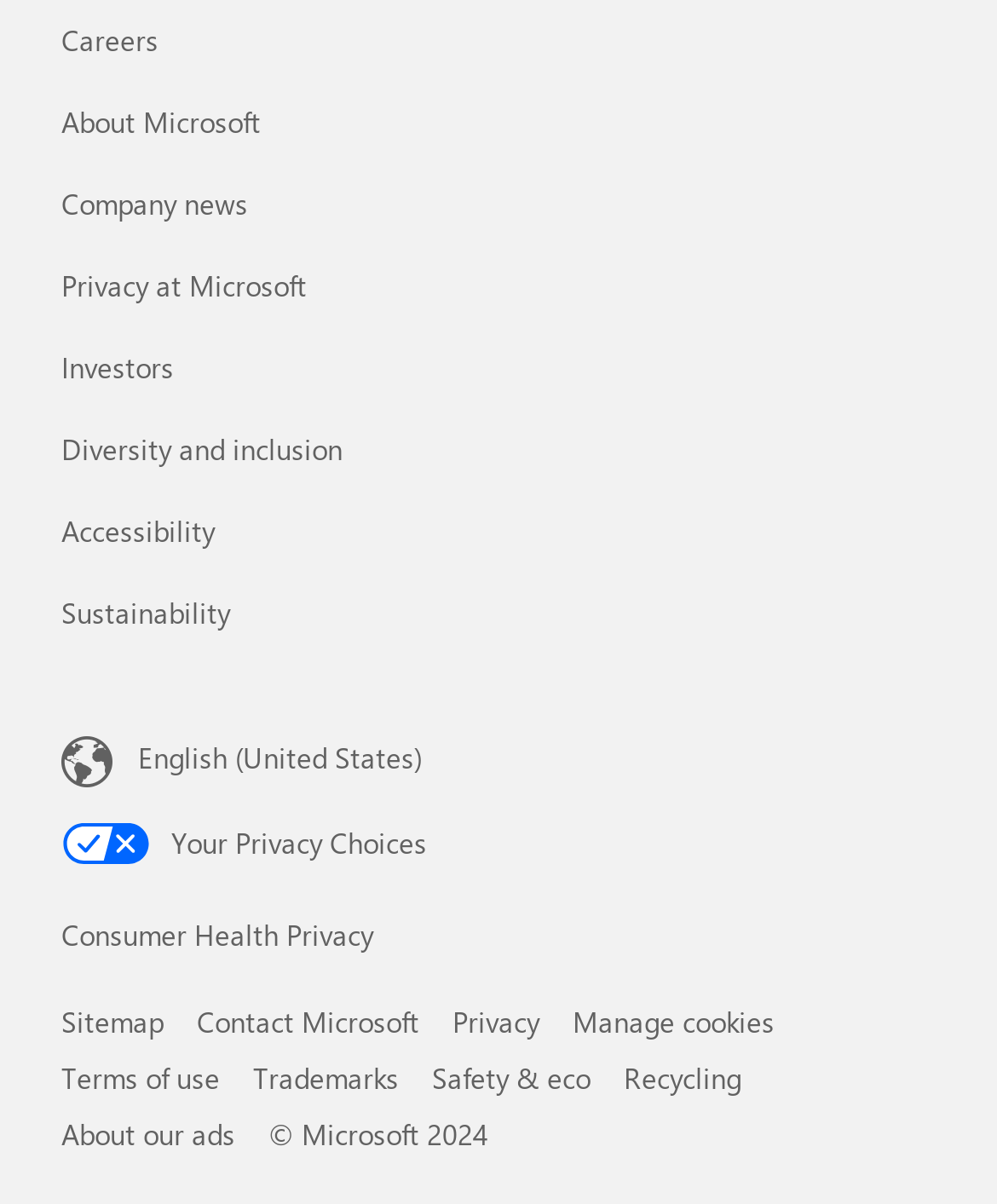Based on the element description dark, identify the bounding box coordinates for the UI element. The coordinates should be in the format (top-left x, top-left y, bottom-right x, bottom-right y) and within the 0 to 1 range.

None